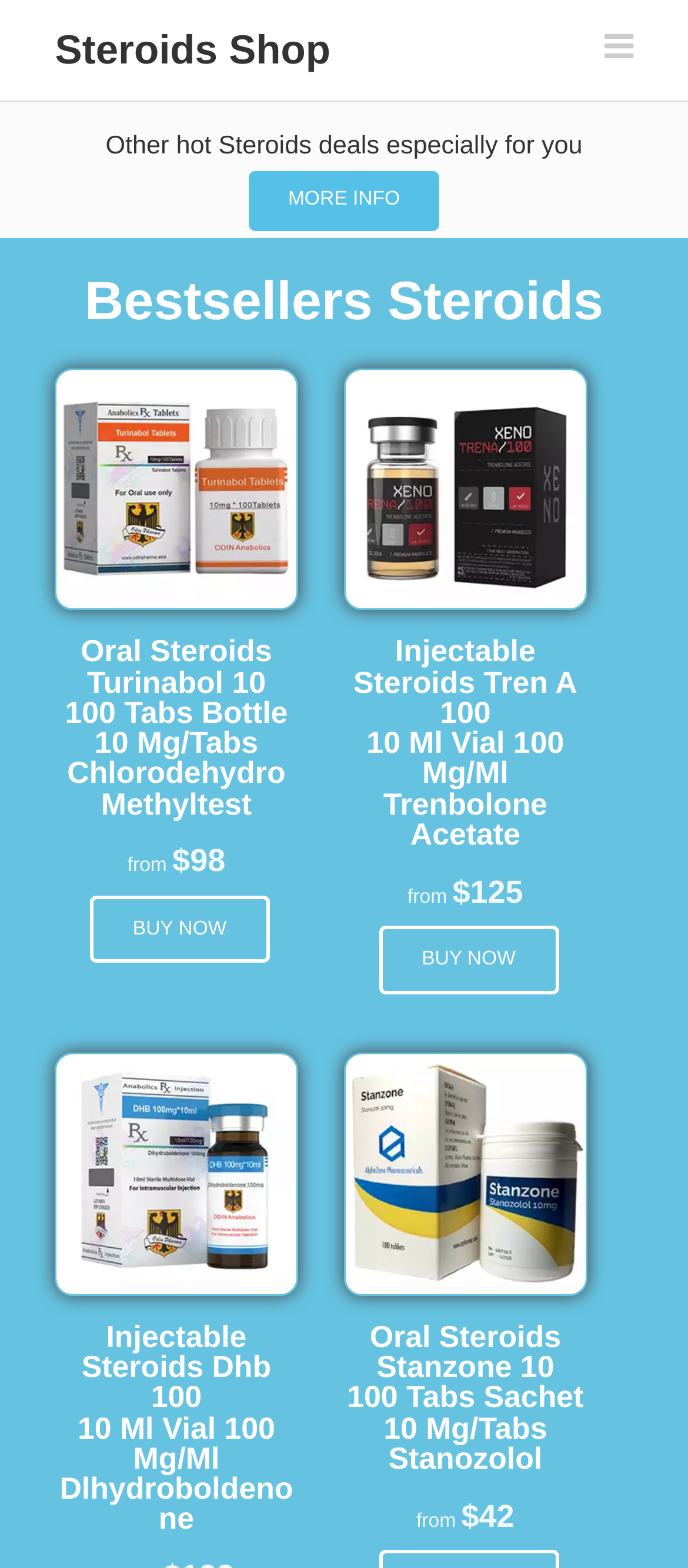What is the price of Oral Steroids Turinabol 10?
Provide a concise answer using a single word or phrase based on the image.

$98